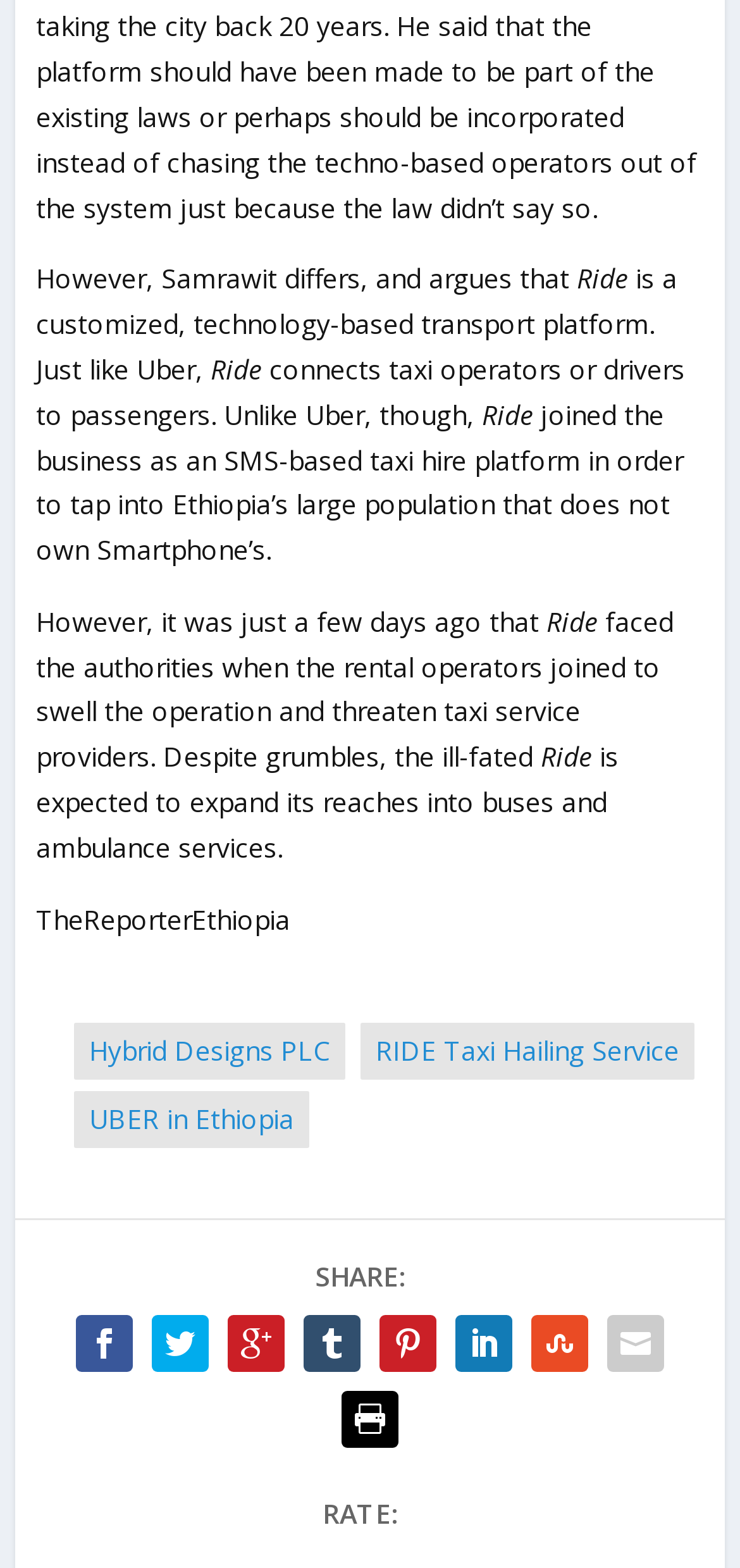Specify the bounding box coordinates of the region I need to click to perform the following instruction: "Check UBER in Ethiopia". The coordinates must be four float numbers in the range of 0 to 1, i.e., [left, top, right, bottom].

[0.121, 0.702, 0.398, 0.725]